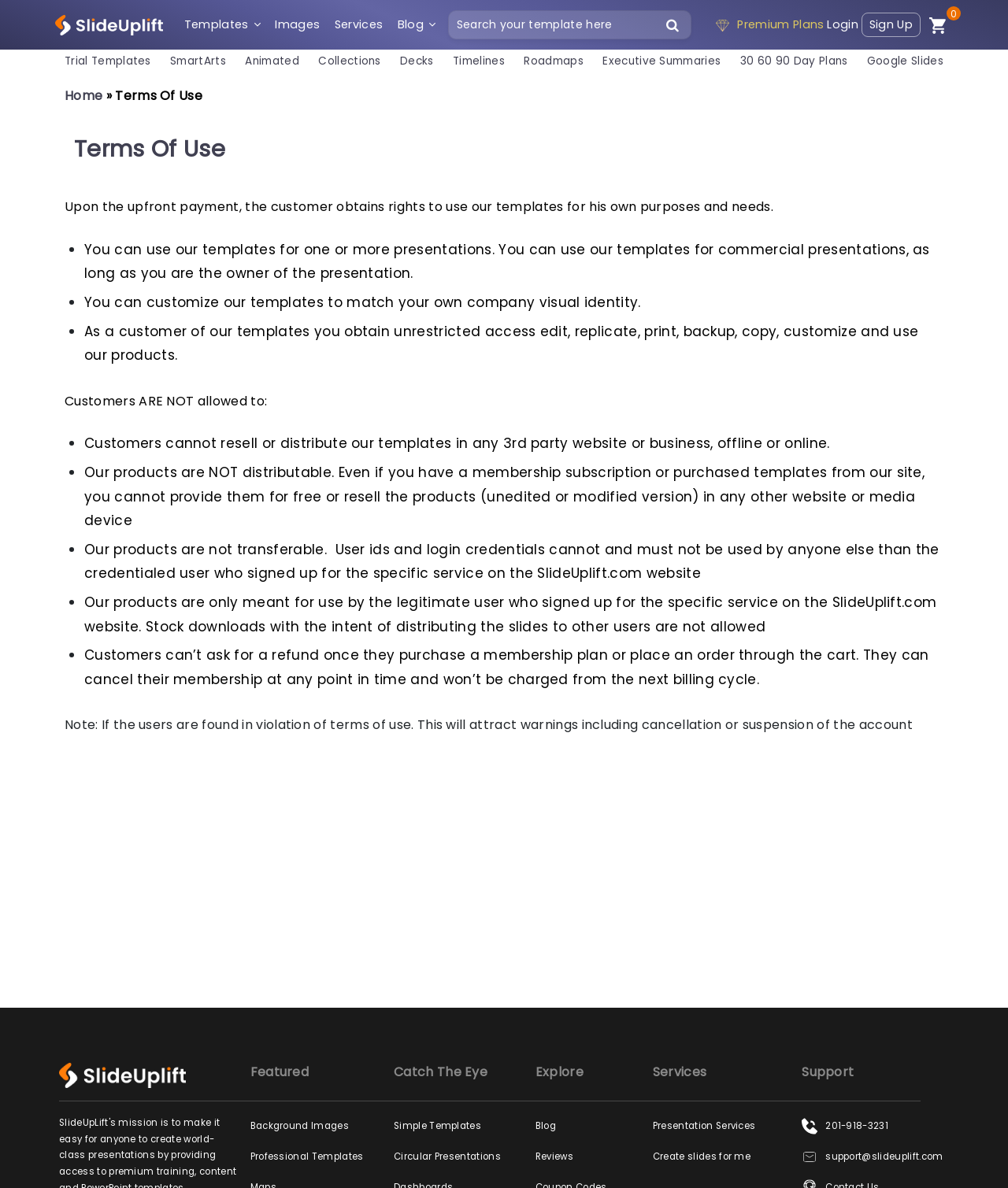What is the name of the website?
Can you provide an in-depth and detailed response to the question?

The name of the website can be found in the top-left corner of the webpage, where it is written as 'SlideUpLift' in a logo format.